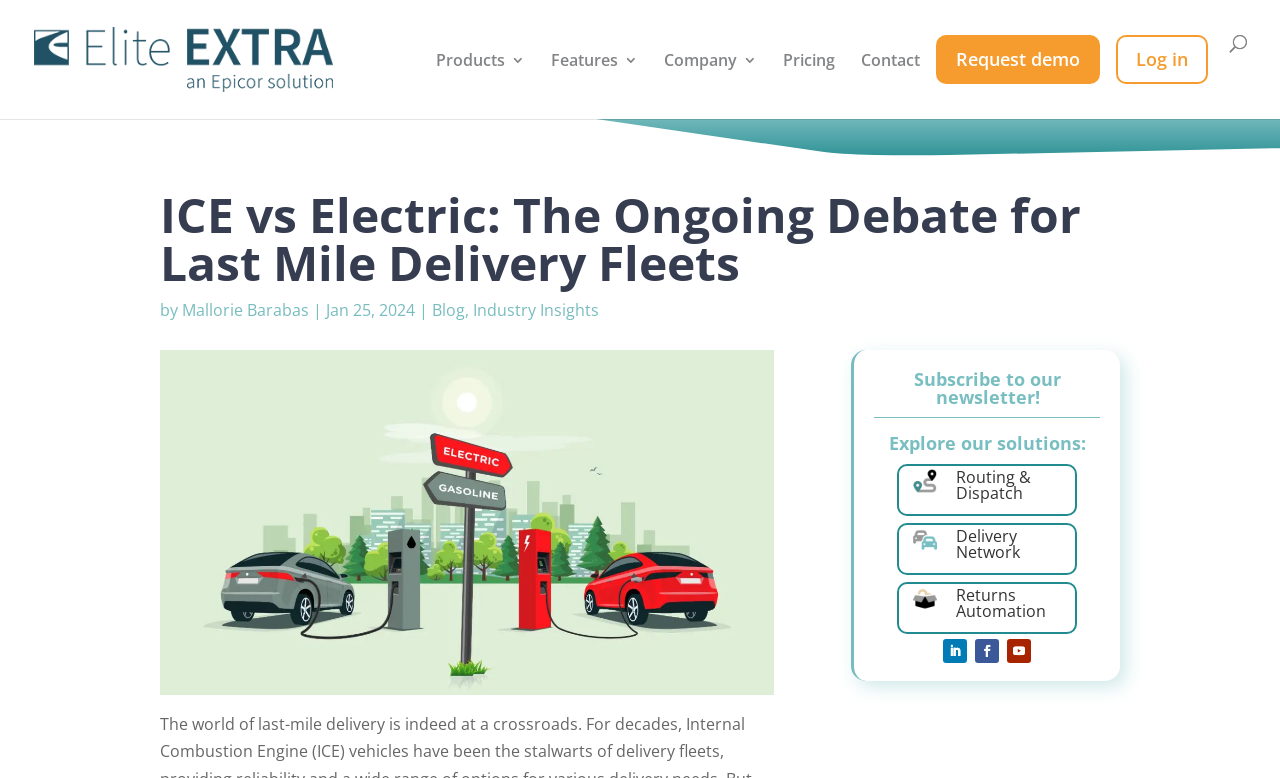Provide a comprehensive caption for the webpage.

The webpage is about the ongoing debate between using Internal Combustion Engine (ICE) vehicles and electric vehicles for last mile delivery fleets. At the top left corner, there is a logo of "Elite EXTRA" accompanied by a link to the company's homepage. Below the logo, there is a navigation menu with links to "Products", "Features", "Company", "Pricing", "Contact", and "Request demo". On the right side of the navigation menu, there are links to "Log in" and a call-to-action button "Request demo".

The main content of the webpage starts with a heading "ICE vs Electric: The Ongoing Debate for Last Mile Delivery Fleets" followed by the author's name "Mallorie Barabas" and the publication date "Jan 25, 2024". Below the heading, there is a figure or an image that takes up a significant portion of the page.

On the right side of the page, there is a section with a heading "Subscribe to our newsletter!" and another heading "Explore our solutions:". Below these headings, there are three layout tables with headings "Routing & Dispatch", "Delivery Network", and "Returns Automation", respectively.

At the bottom of the page, there are three social media links represented by icons. Overall, the webpage has a clean and organized structure, making it easy to navigate and find the desired information.